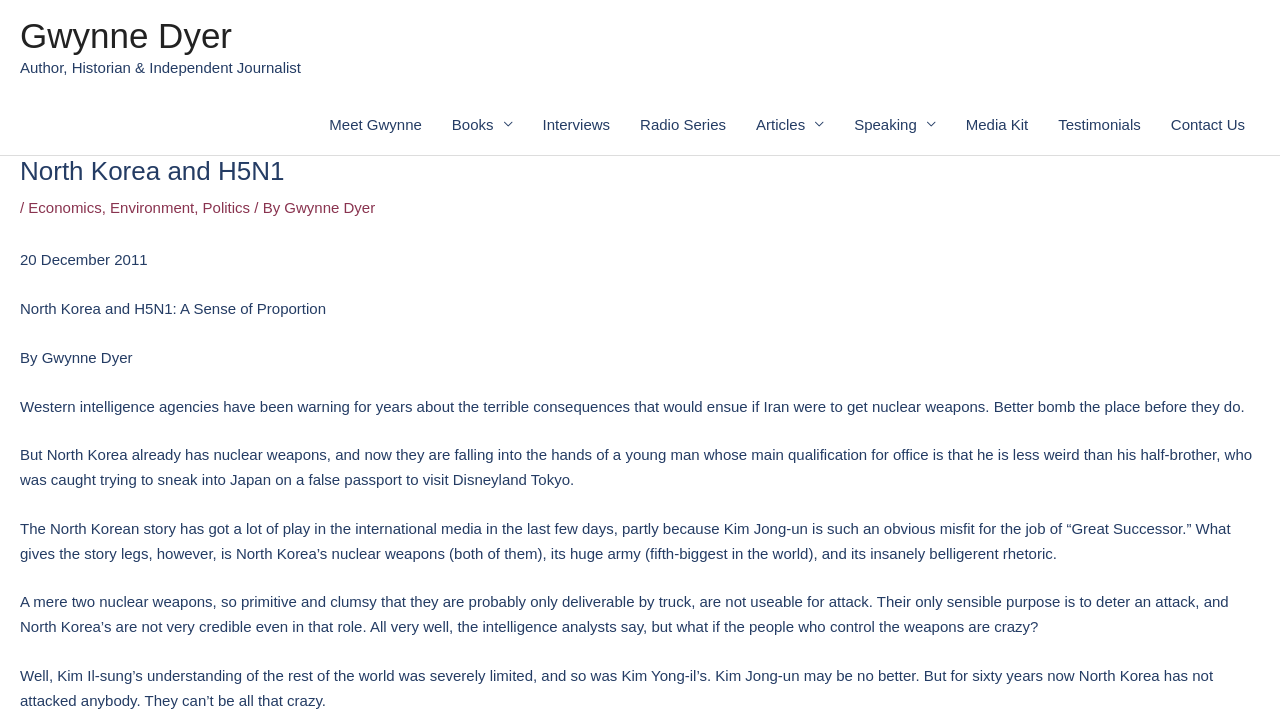What is the topic of this article?
Please give a detailed and elaborate answer to the question.

The topic of this article is North Korea and H5N1, which is mentioned in the header 'North Korea and H5N1' and also in the meta description.